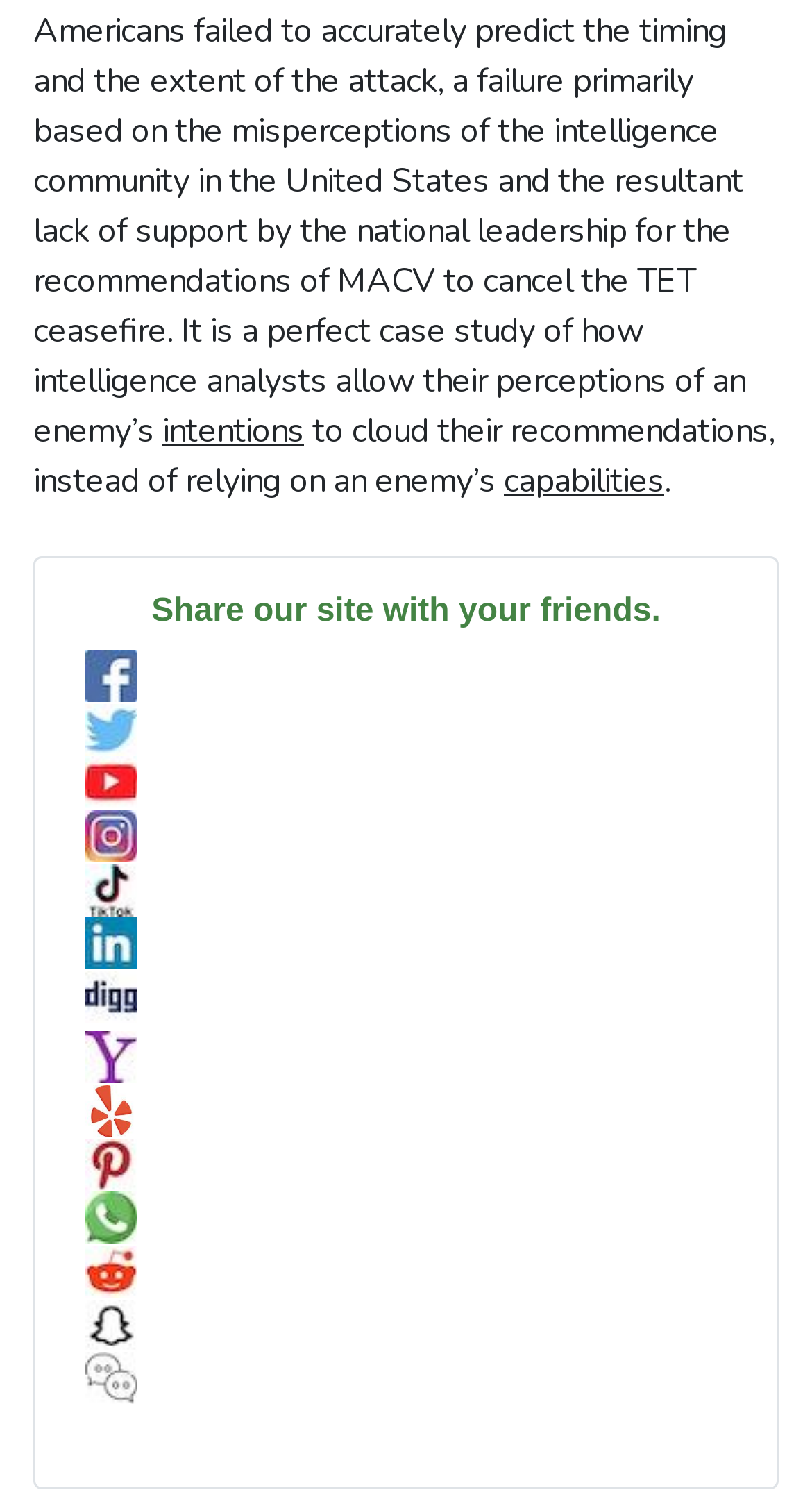Identify the bounding box coordinates of the region I need to click to complete this instruction: "Share on Facebook".

[0.105, 0.432, 0.169, 0.463]